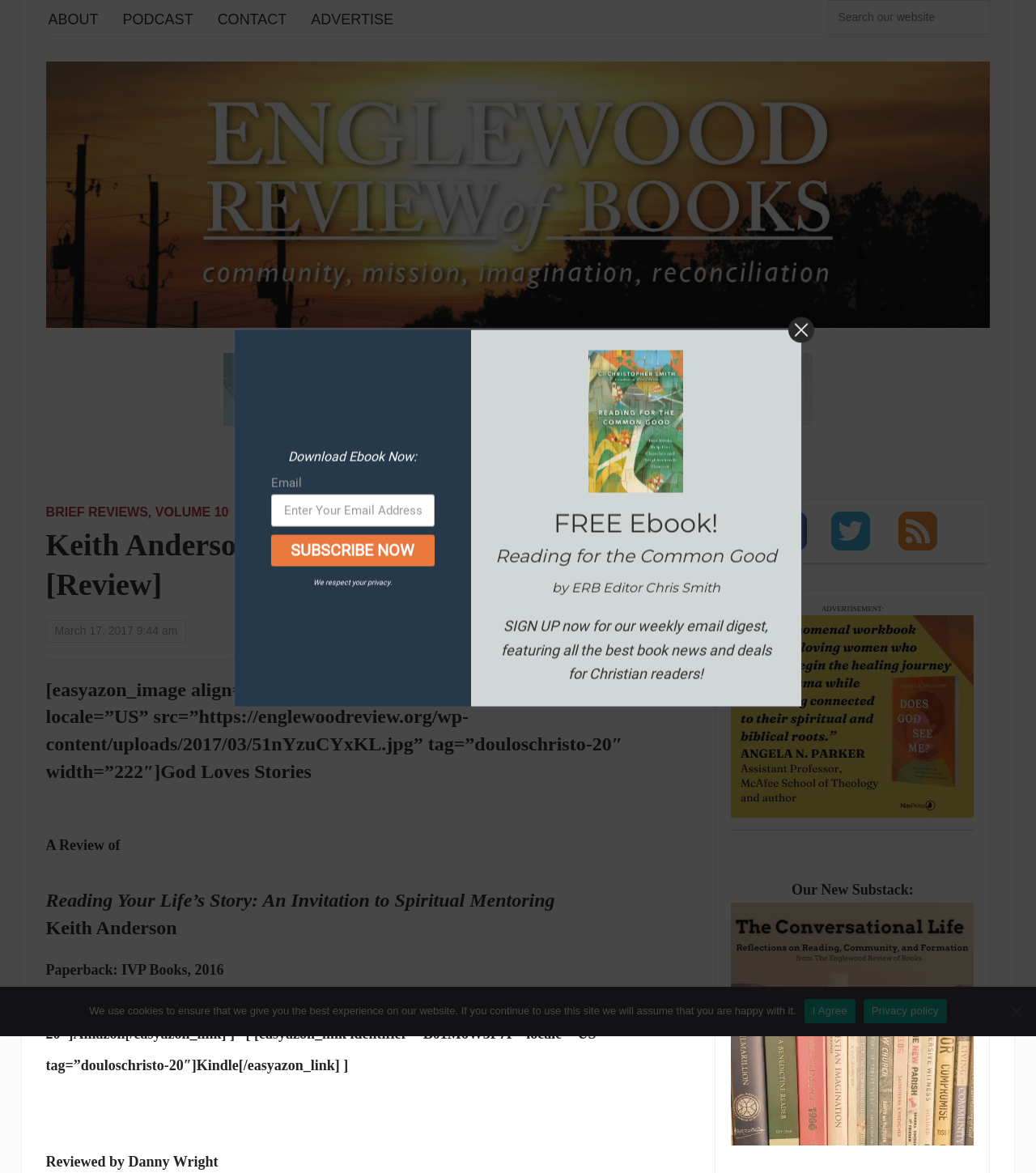Show the bounding box coordinates for the HTML element described as: "name="s" placeholder="Search our website"".

[0.799, 0.0, 0.956, 0.03]